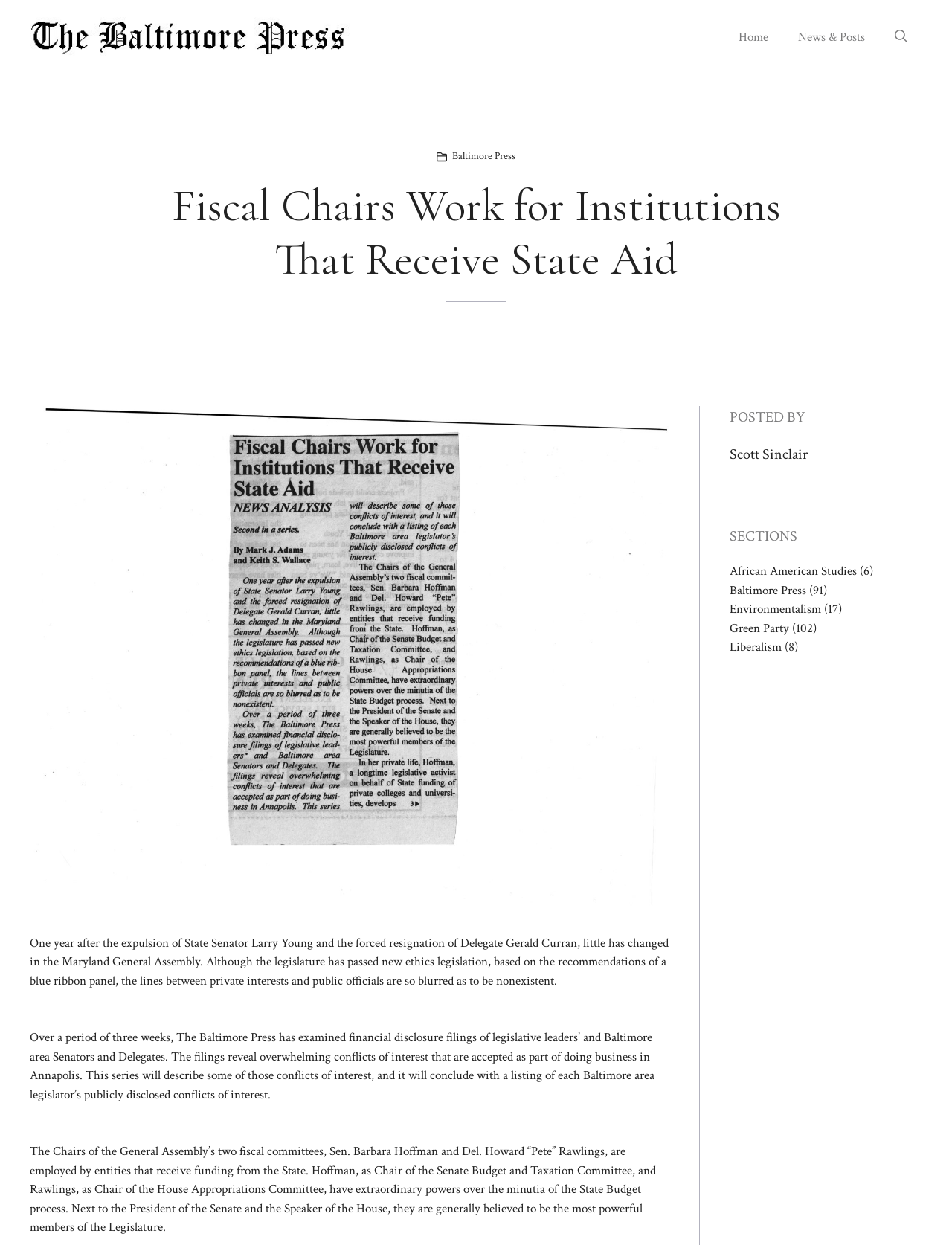Locate the bounding box coordinates of the item that should be clicked to fulfill the instruction: "Visit the 'News & Posts' page".

[0.823, 0.012, 0.924, 0.048]